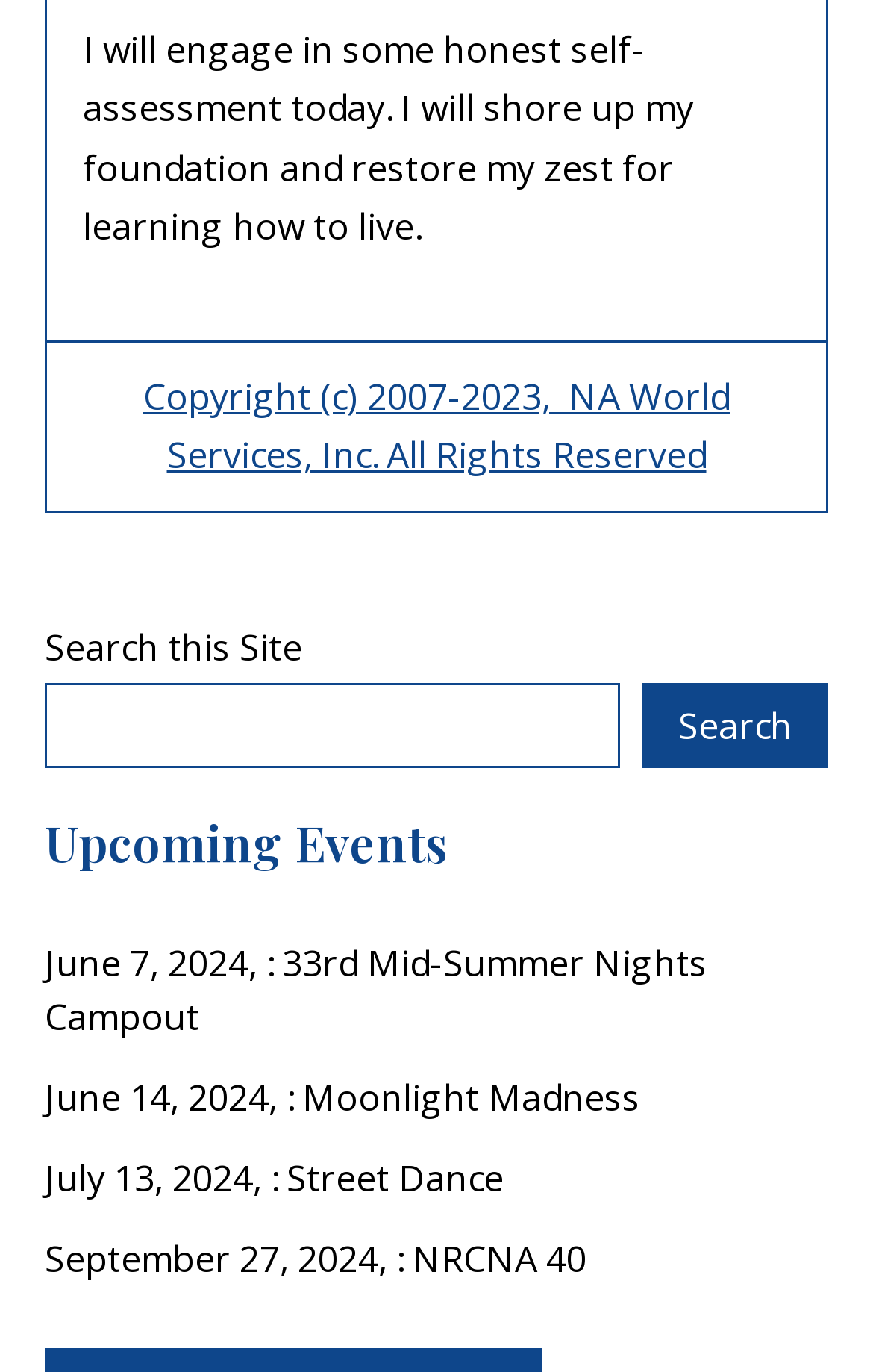Using the details from the image, please elaborate on the following question: How many buttons are there on the webpage?

There is only one button on the webpage, which is the 'Search' button located next to the search box at the top of the webpage.